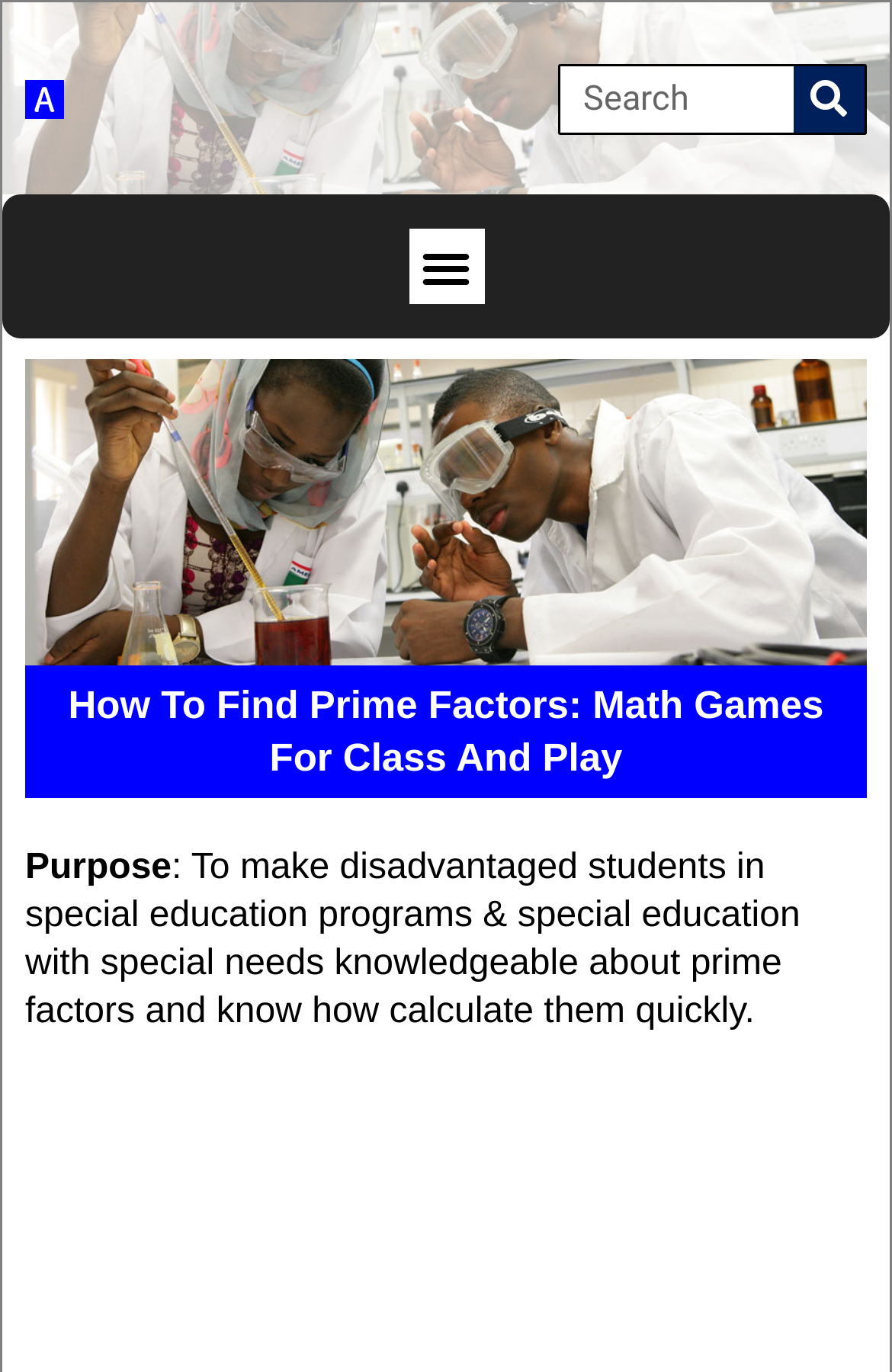Please give a succinct answer using a single word or phrase:
What is the main topic of this webpage?

Prime Factors